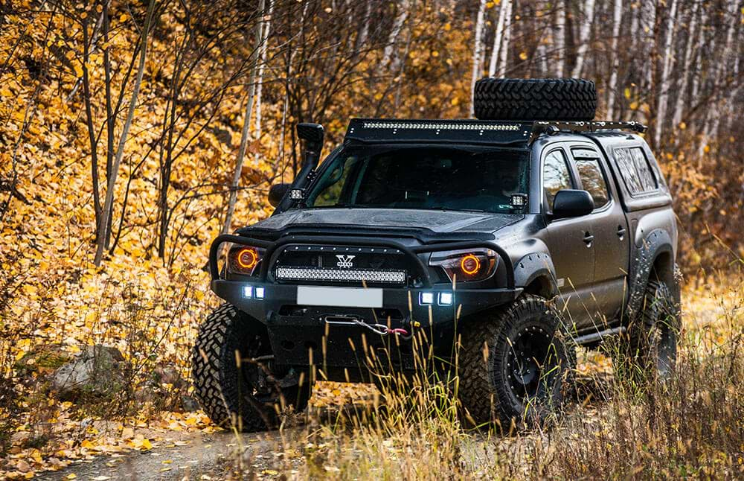Use a single word or phrase to answer the question: 
What is the maximum towing capacity of the vehicle?

6,800 pounds